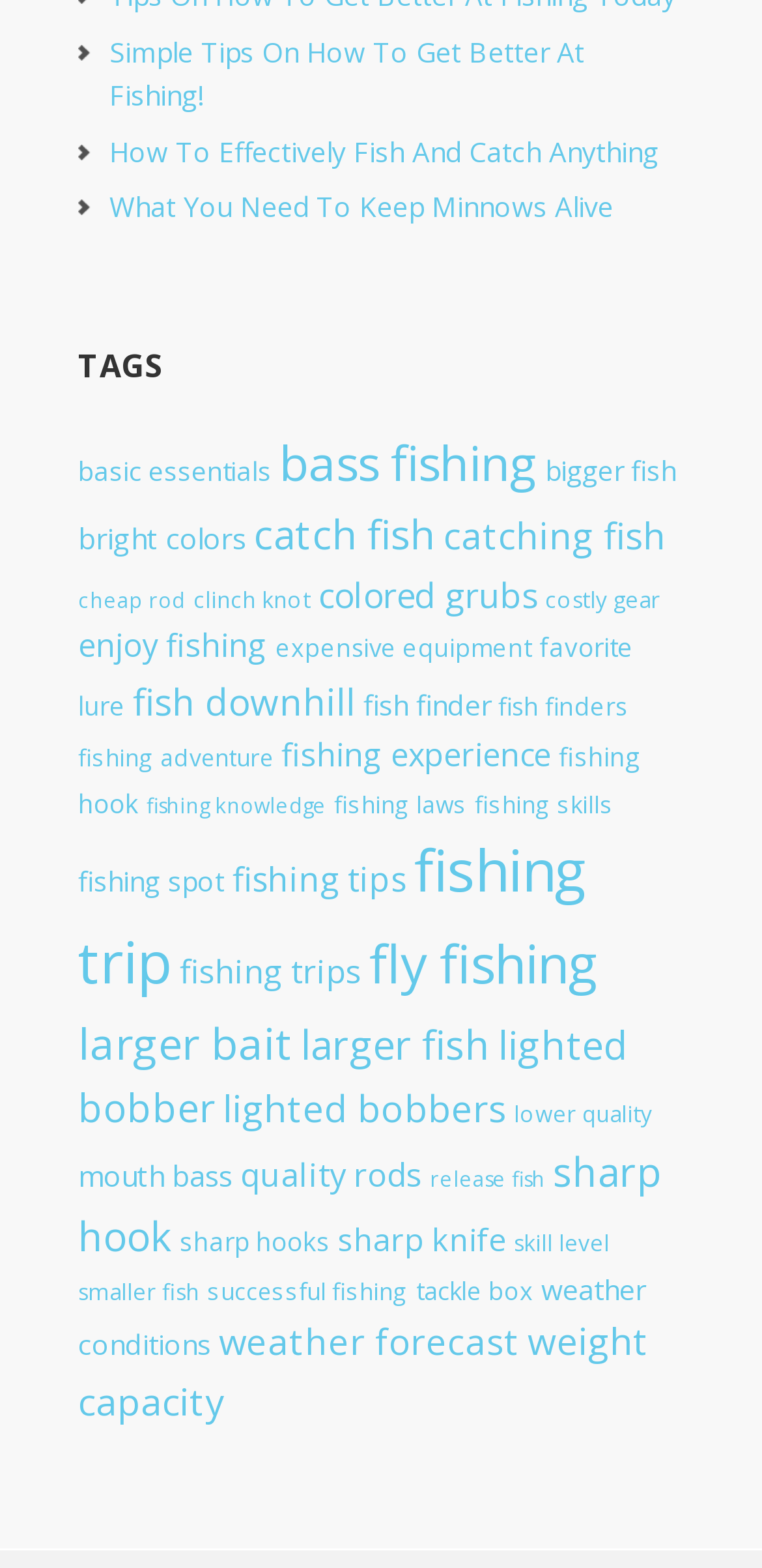What is the topic of the webpage?
Please answer the question with a detailed and comprehensive explanation.

Based on the links and headings on the webpage, it appears that the topic of the webpage is fishing. There are links to various fishing-related topics, such as 'Simple Tips On How To Get Better At Fishing!' and 'What You Need To Keep Minnows Alive', which suggest that the webpage is focused on providing information and resources related to fishing.